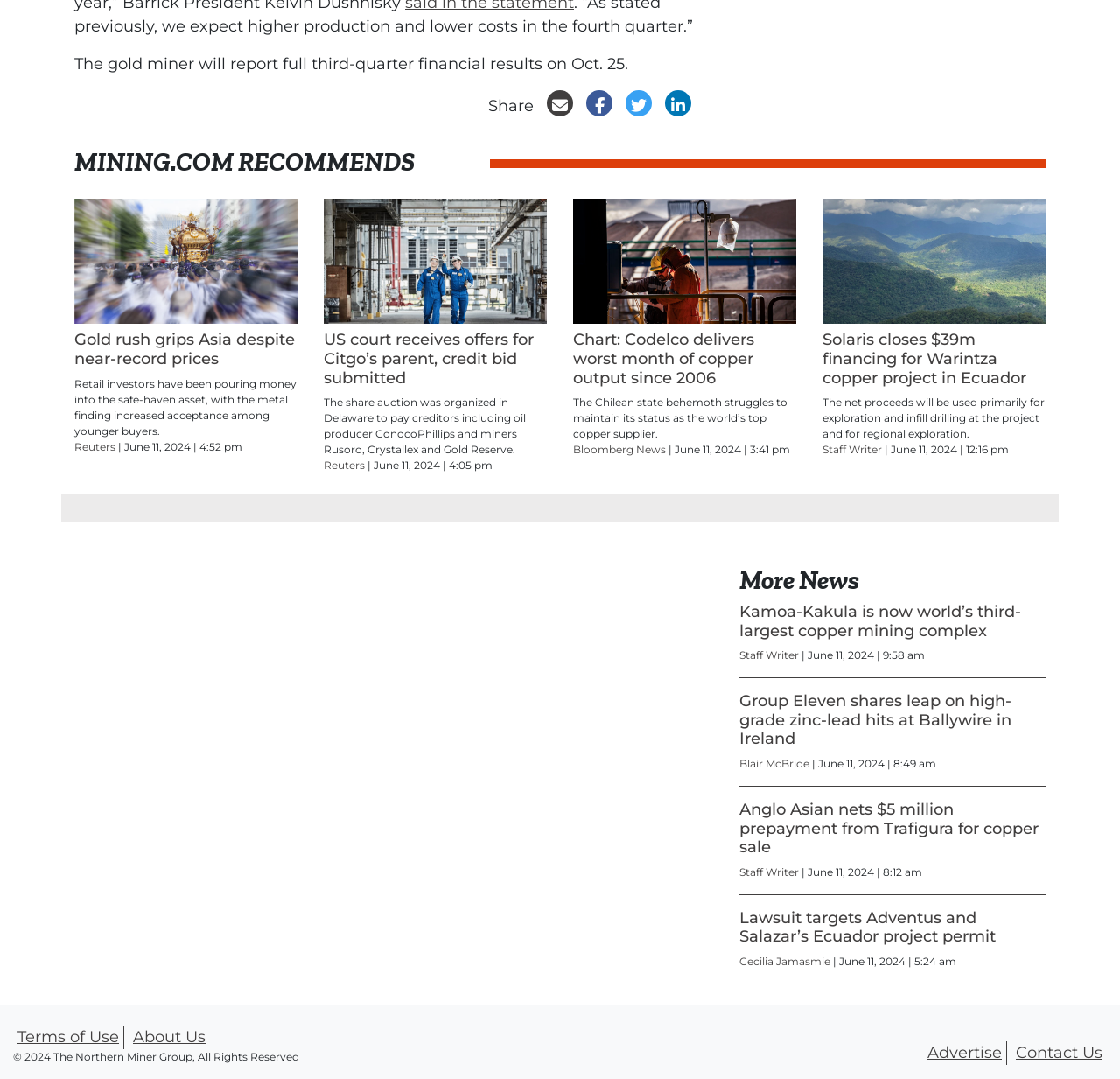How many articles are listed under 'MINING.COM RECOMMENDS'?
Answer the question with as much detail as possible.

I looked for the section 'MINING.COM RECOMMENDS' and counted the number of articles listed under it. There are four articles.